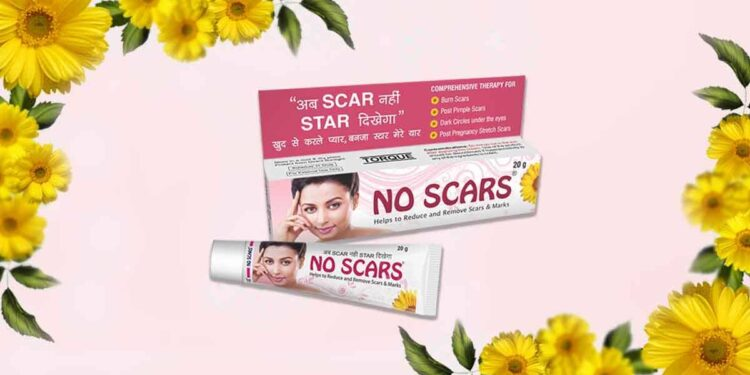What skin issues does the product claim to help with?
Please provide a comprehensive and detailed answer to the question.

The pink banner above the tube highlights the product's benefits, indicating that it provides comprehensive therapy for various skin issues, including burn scars, post-acne scars, dark circle marks, and more.